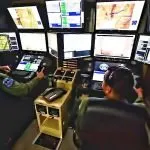Explain what the image portrays in a detailed manner.

The image depicts a drone operator room, equipped with multiple screens and control consoles. Two operators are seated in front of an array of monitors that display various data and imagery related to drone operations. The setup indicates a high-tech environment where the operators manage and navigate drones, likely for surveillance or reconnaissance purposes. The screens showcase different views and maps, reflecting the sophisticated technology used in modern aerial operations. Overall, the scene conveys a sense of precision and focus, highlighting the intricate coordination required in drone management.